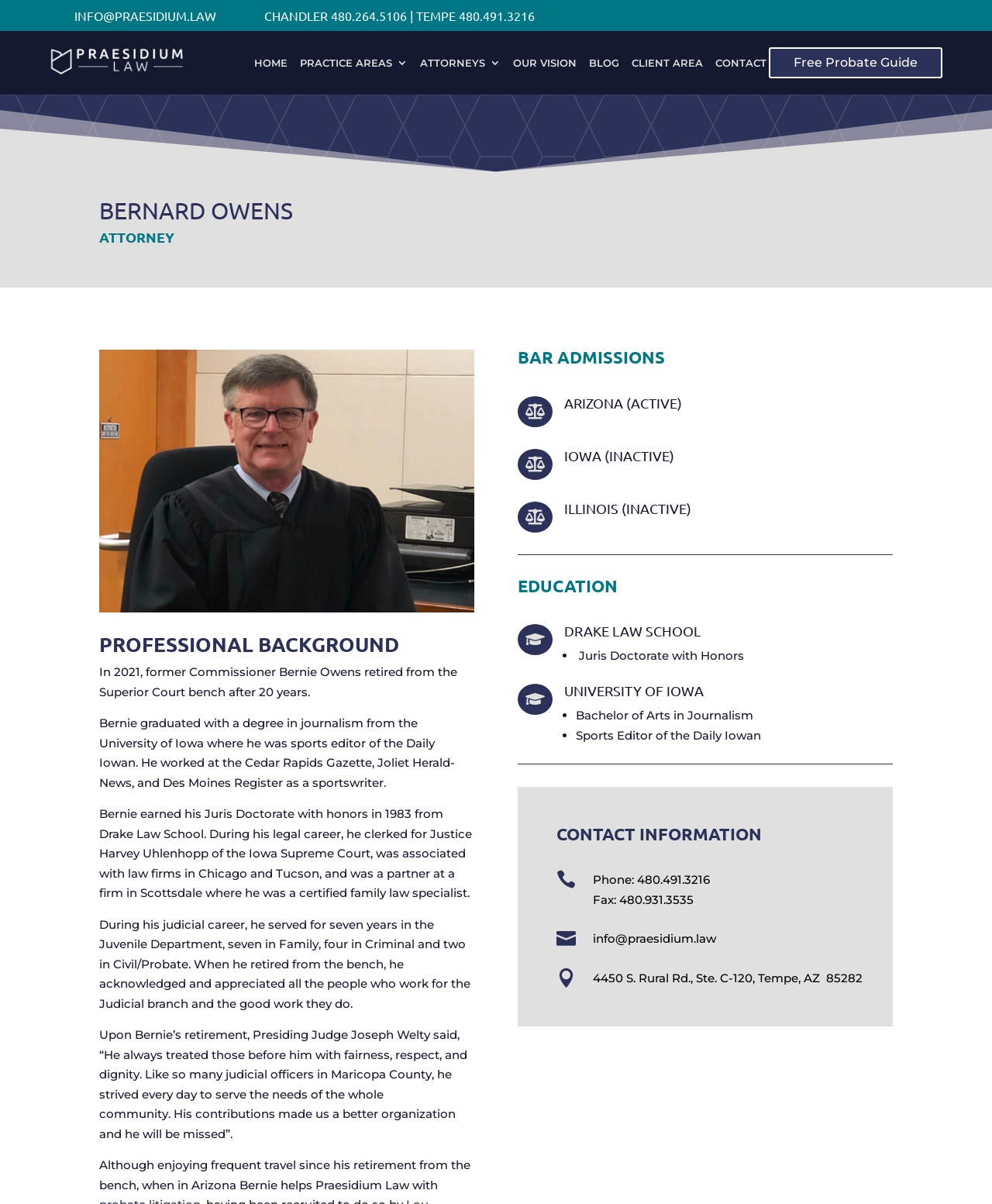Deliver a detailed narrative of the webpage's visual and textual elements.

This webpage is about Bernard Owens, an attorney at Praesidium Law in Chandler, Arizona. At the top of the page, there is a navigation menu with links to different sections of the website, including "Home", "Practice Areas", "Attorneys", "Our Vision", "Blog", "Client Area", and "Contact". Below the navigation menu, there is a section with the law firm's contact information, including email and phone numbers.

The main content of the page is dedicated to Bernard Owens' professional background. There is a heading with his name, followed by a brief description of his professional experience. Below this, there is a large image of Bernard Owens. The text then describes his professional background, including his retirement from the Superior Court bench after 20 years, his education, and his work experience as a sportswriter and lawyer.

The page also includes sections on Bernard Owens' bar admissions, education, and contact information. The bar admissions section lists his active and inactive bar memberships in Arizona, Iowa, and Illinois. The education section lists his Juris Doctorate from Drake Law School and his Bachelor of Arts in Journalism from the University of Iowa. The contact information section provides his phone number, fax number, email address, and physical address.

Throughout the page, there are several icons and images, including a link to a free probate guide and a section with Bernard Owens' professional background. The overall layout of the page is clean and easy to navigate, with clear headings and concise text.